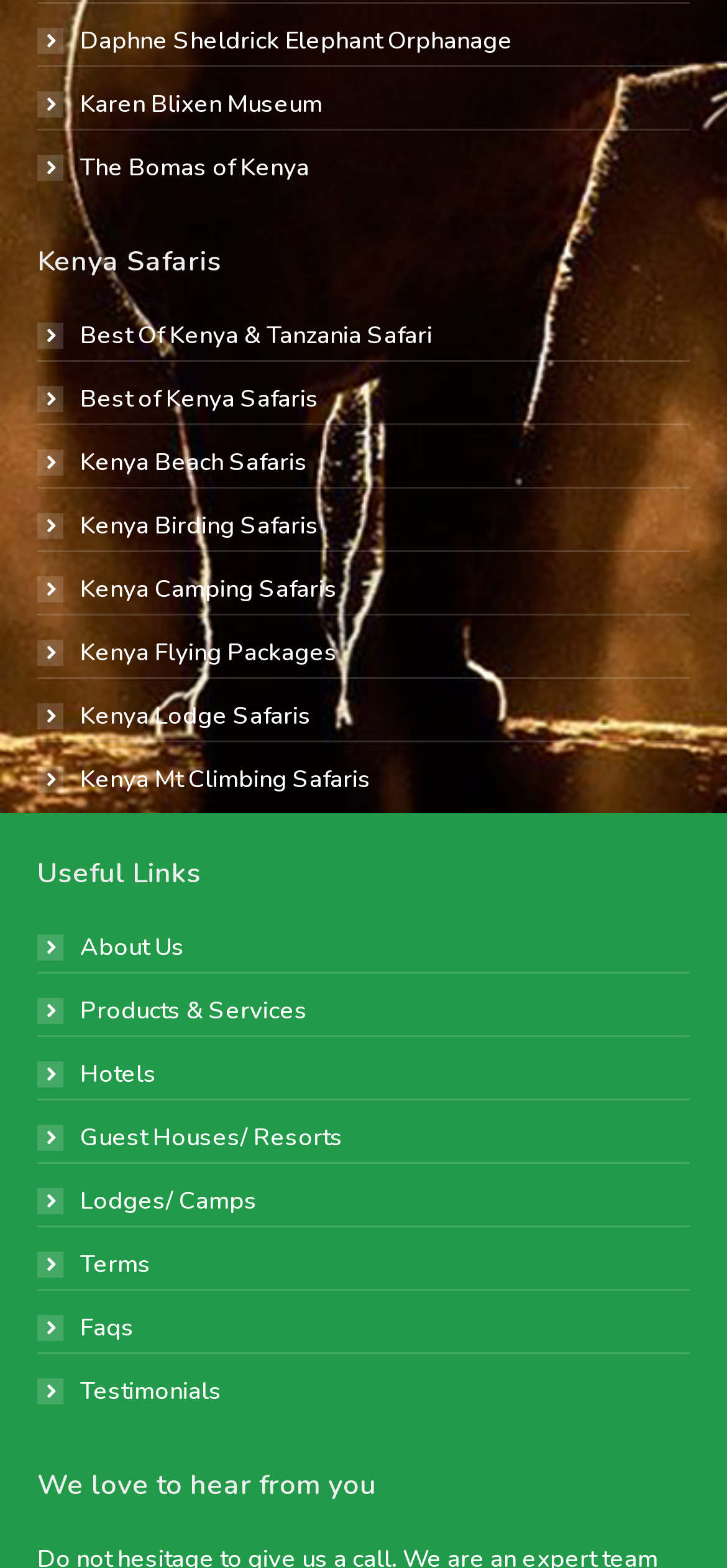Using the element description: "About Us", determine the bounding box coordinates for the specified UI element. The coordinates should be four float numbers between 0 and 1, [left, top, right, bottom].

[0.051, 0.592, 0.254, 0.616]